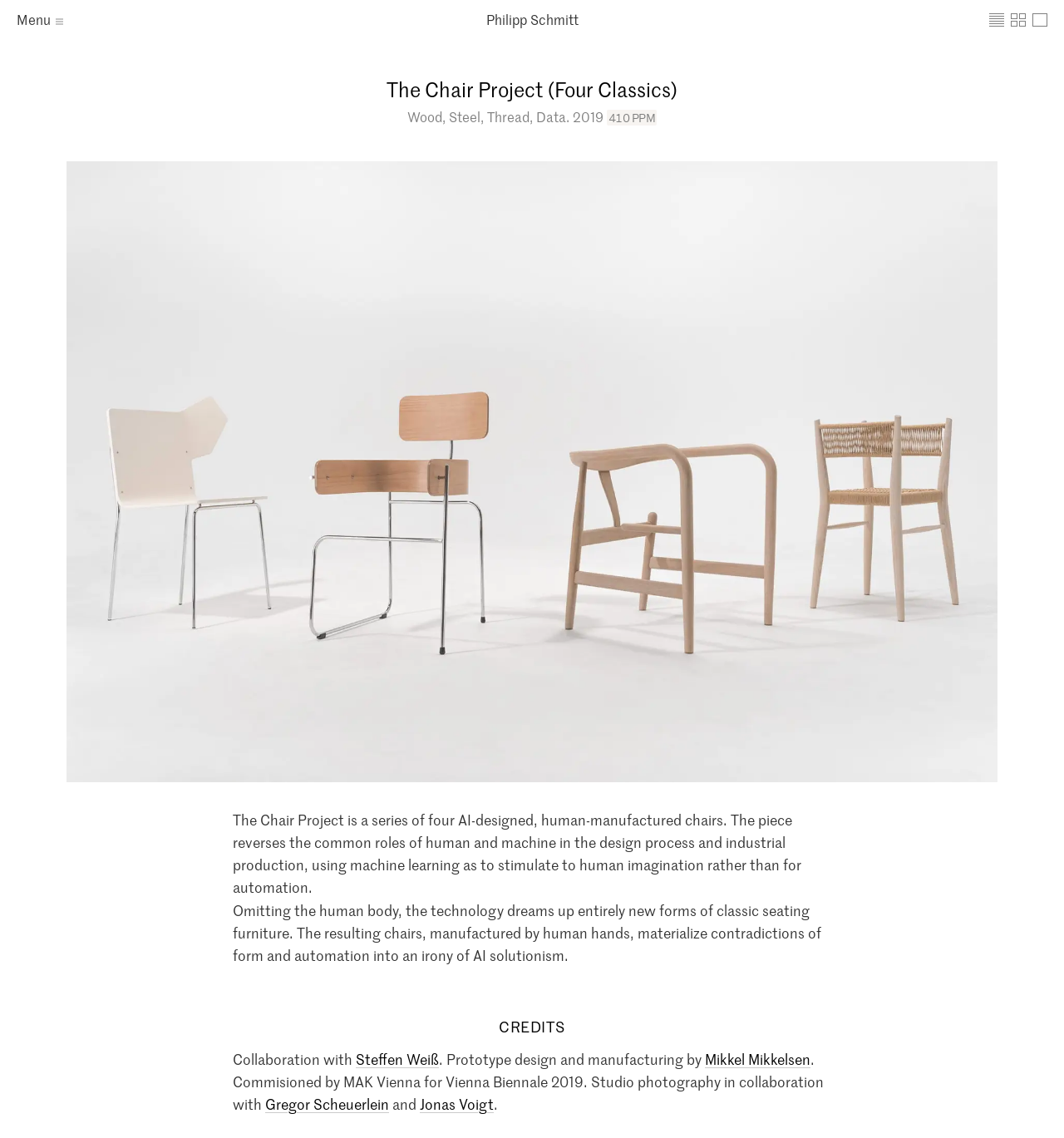Please identify the bounding box coordinates of the area that needs to be clicked to follow this instruction: "View Selected works gallery".

[0.947, 0.009, 0.967, 0.026]